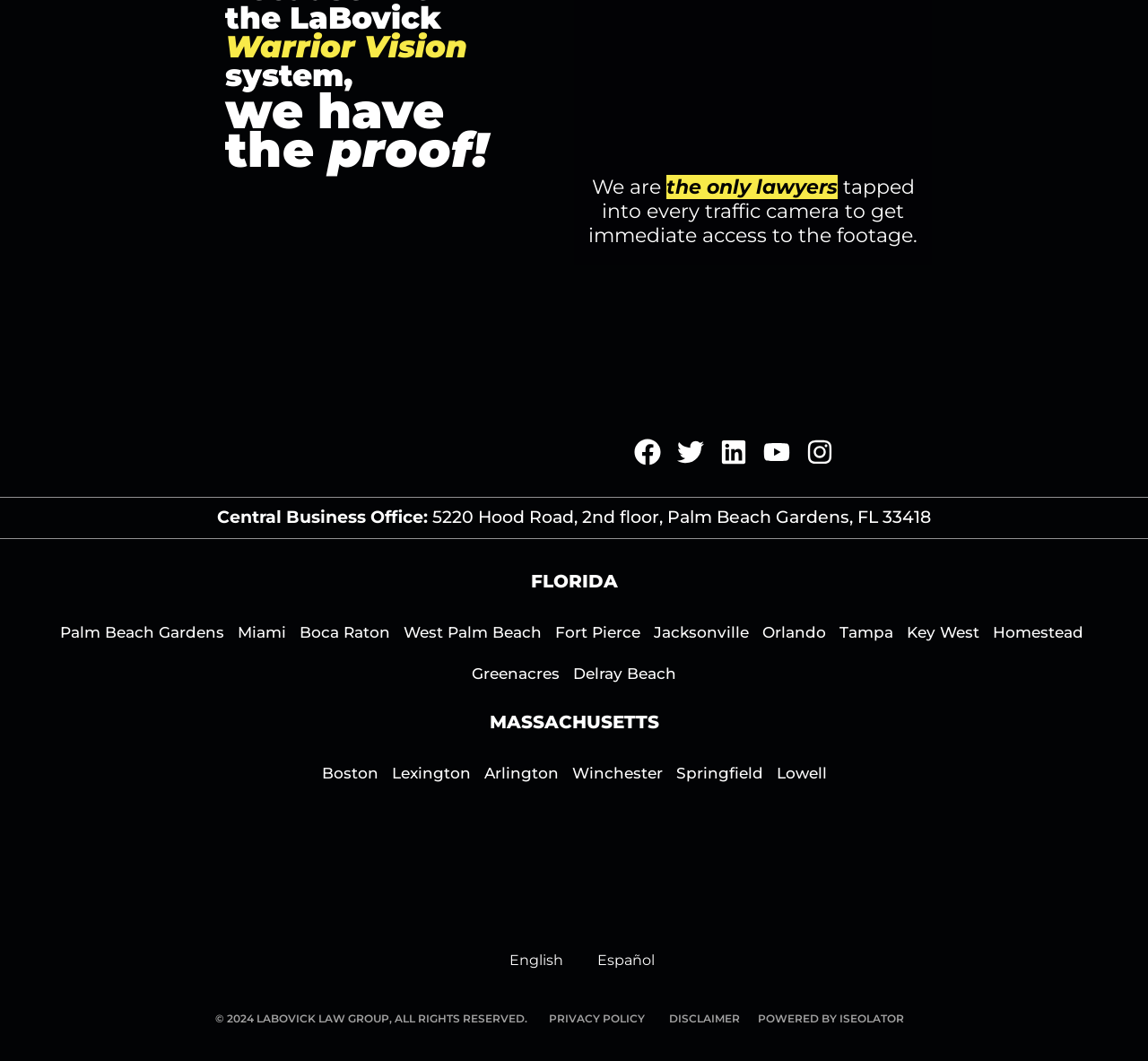How many social media links are there?
Based on the image, give a one-word or short phrase answer.

5